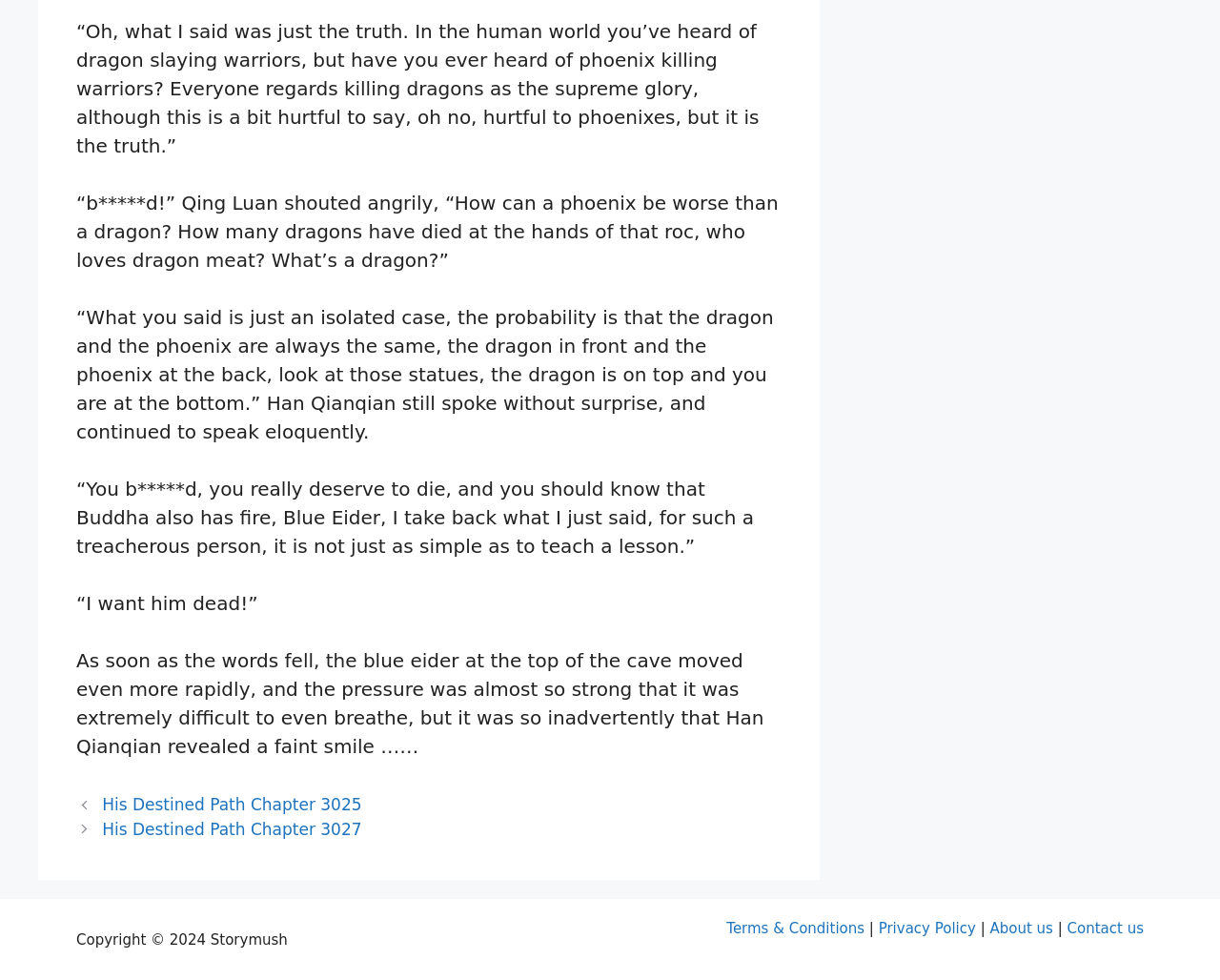What is the copyright information at the bottom of the page?
Provide a thorough and detailed answer to the question.

The copyright information at the bottom of the page indicates that the content is copyrighted by Storymush in 2024.